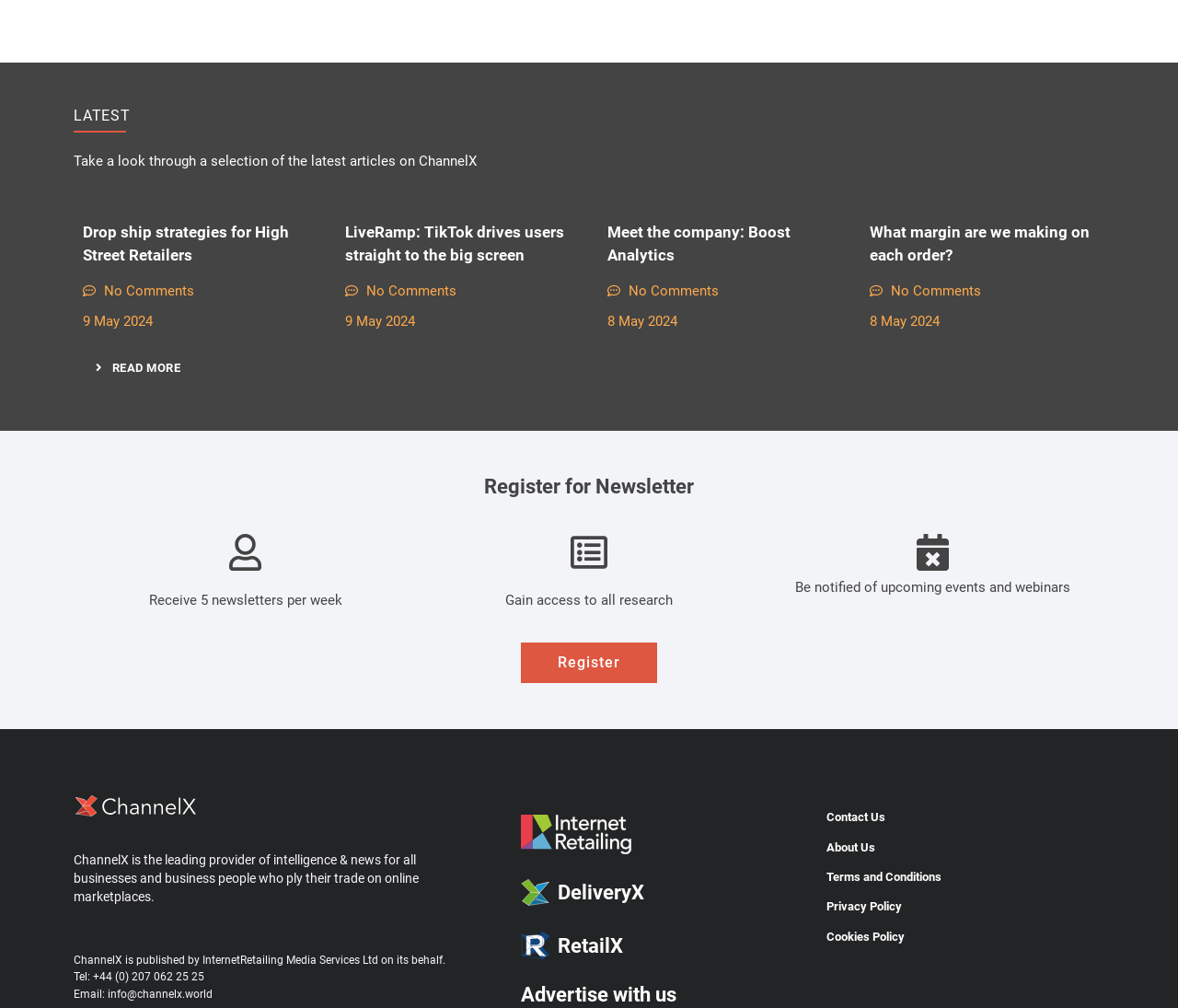Give a succinct answer to this question in a single word or phrase: 
What is the date of the latest article?

9 May 2024